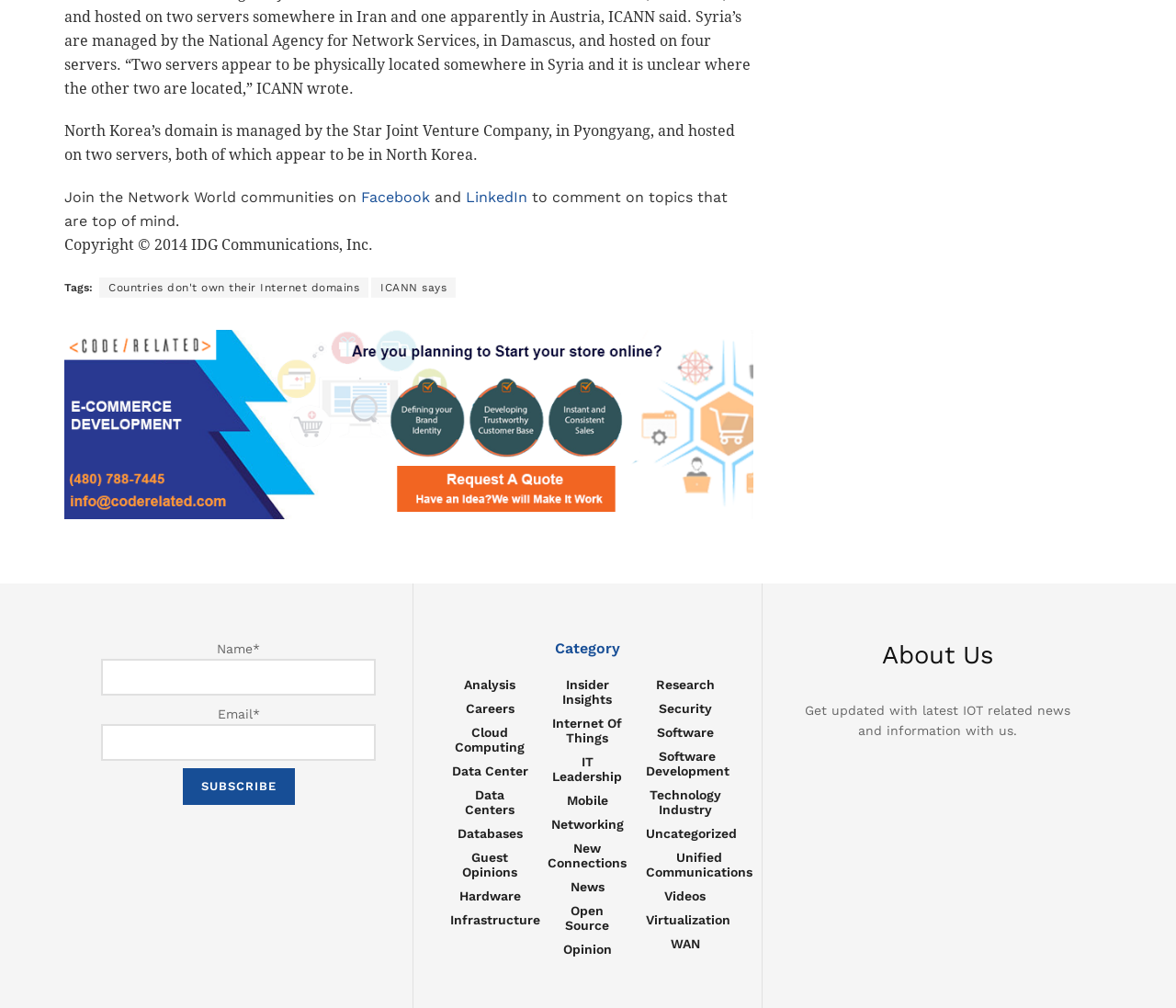What is the domain manager of North Korea?
Using the information from the image, provide a comprehensive answer to the question.

The answer can be found in the first StaticText element, which states 'North Korea’s domain is managed by the Star Joint Venture Company, in Pyongyang, and hosted on two servers, both of which appear to be in North Korea.'